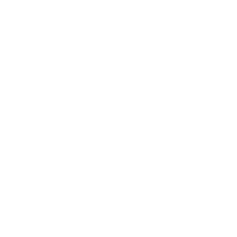What is the focus of the image?
Please provide a comprehensive answer to the question based on the webpage screenshot.

The caption highlights the beauty of modern design in the kitchen, showcasing how textures and materials can harmonize to elevate the aesthetic of a dining space, indicating that the focus of the image is on kitchen design.